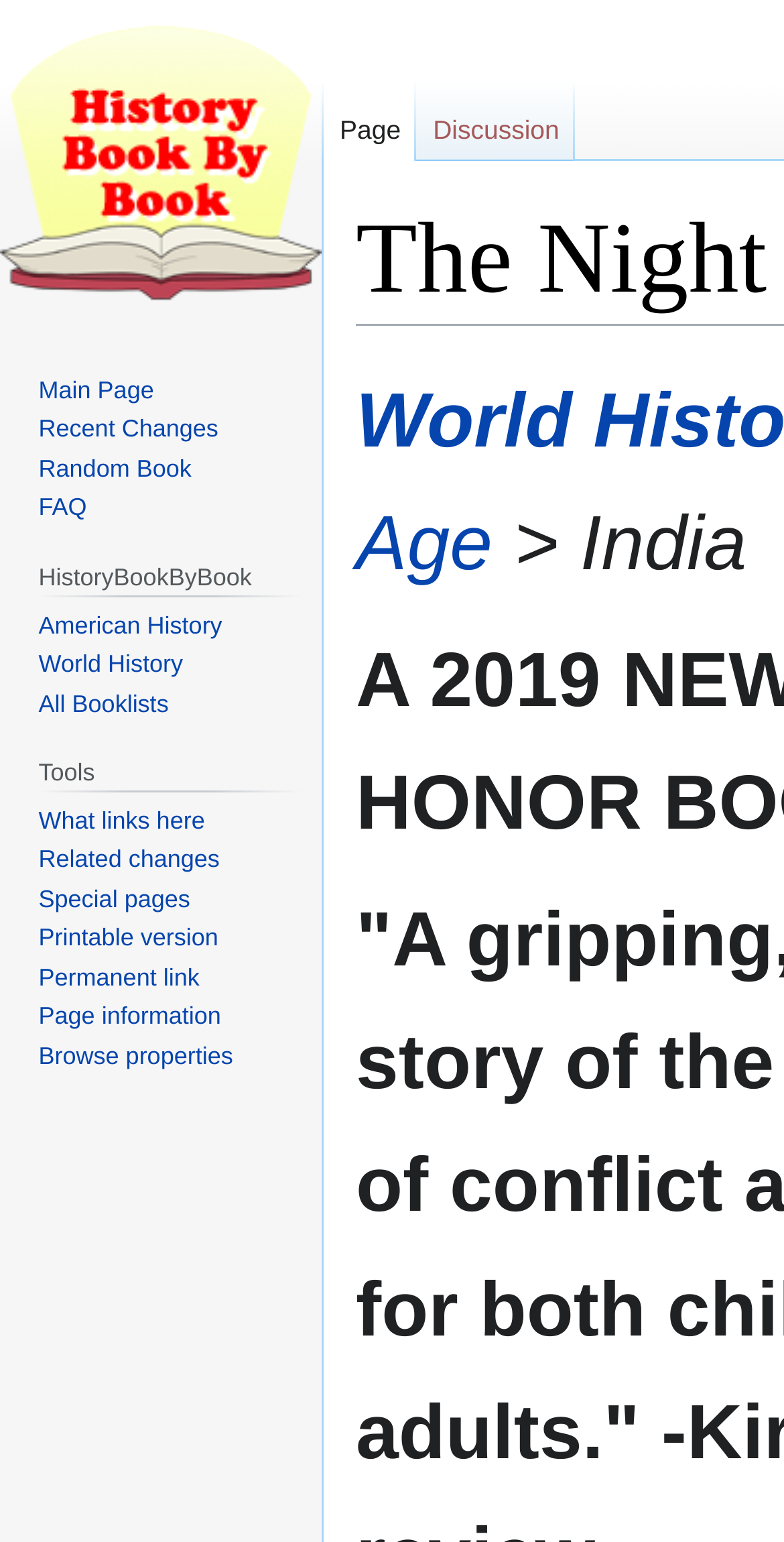Locate the bounding box of the UI element based on this description: "Page information". Provide four float numbers between 0 and 1 as [left, top, right, bottom].

[0.049, 0.65, 0.282, 0.668]